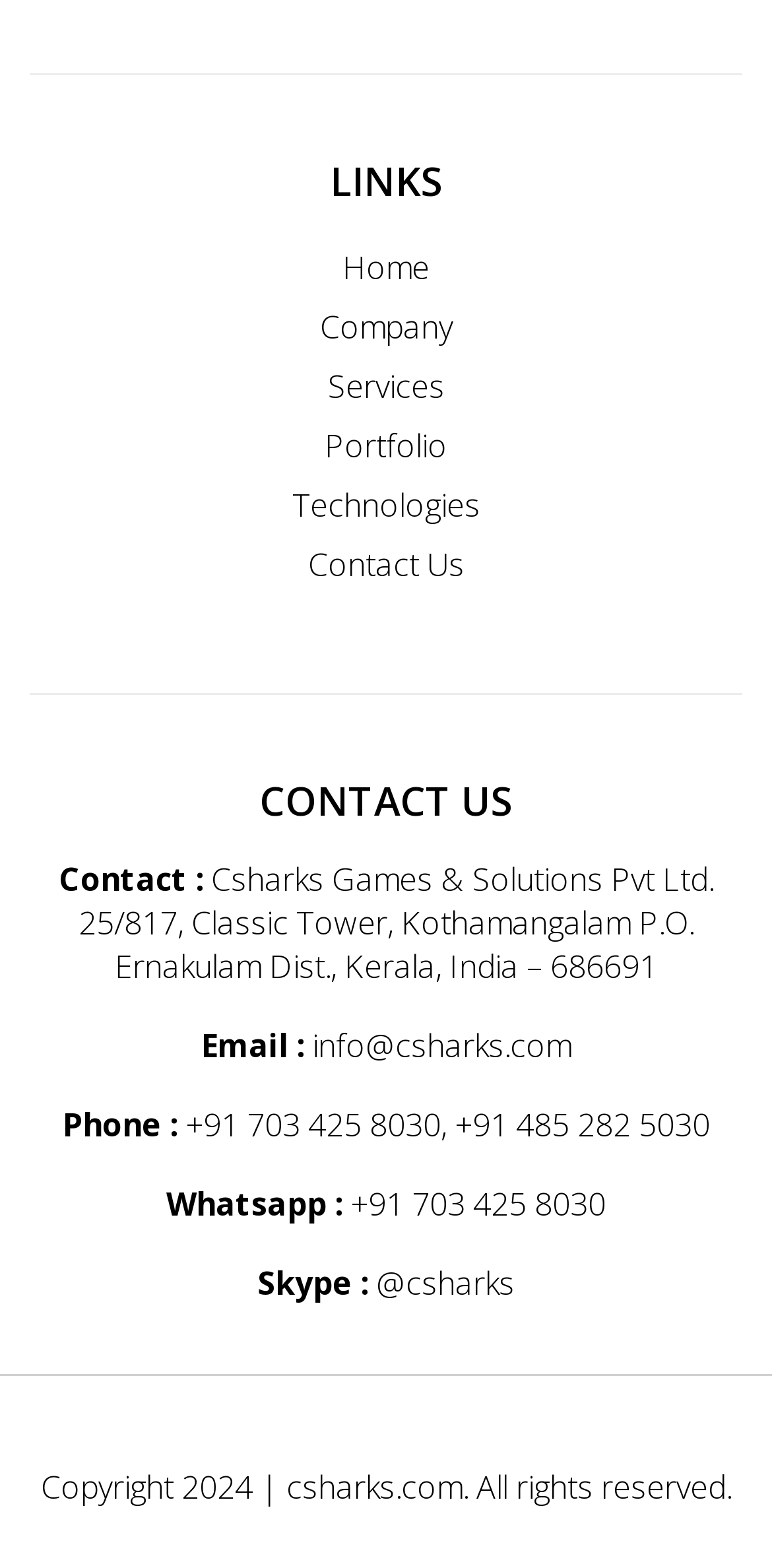Please find the bounding box coordinates of the clickable region needed to complete the following instruction: "browse Engineering". The bounding box coordinates must consist of four float numbers between 0 and 1, i.e., [left, top, right, bottom].

None